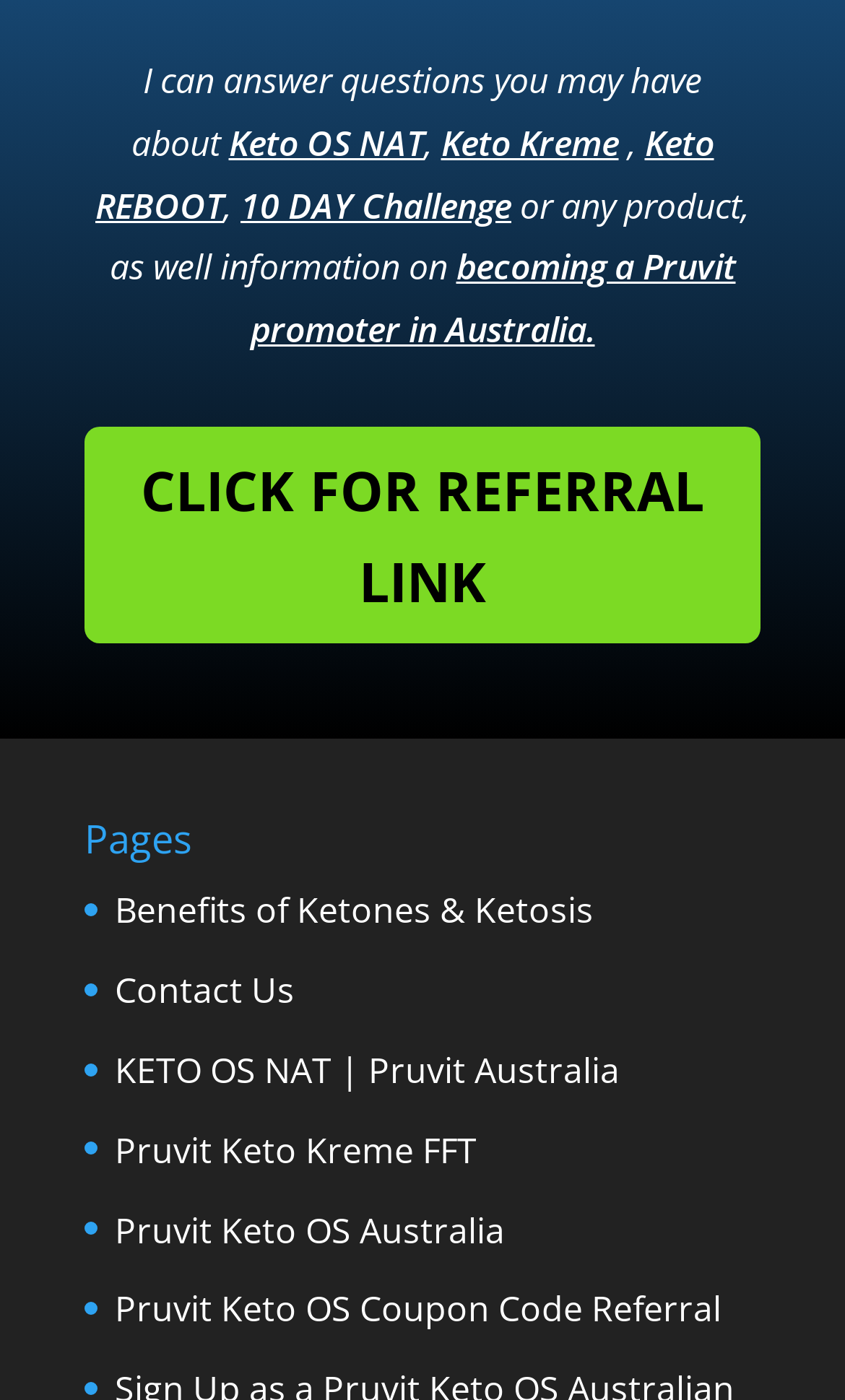Kindly determine the bounding box coordinates for the area that needs to be clicked to execute this instruction: "Click on Keto OS NAT link".

[0.271, 0.085, 0.501, 0.119]